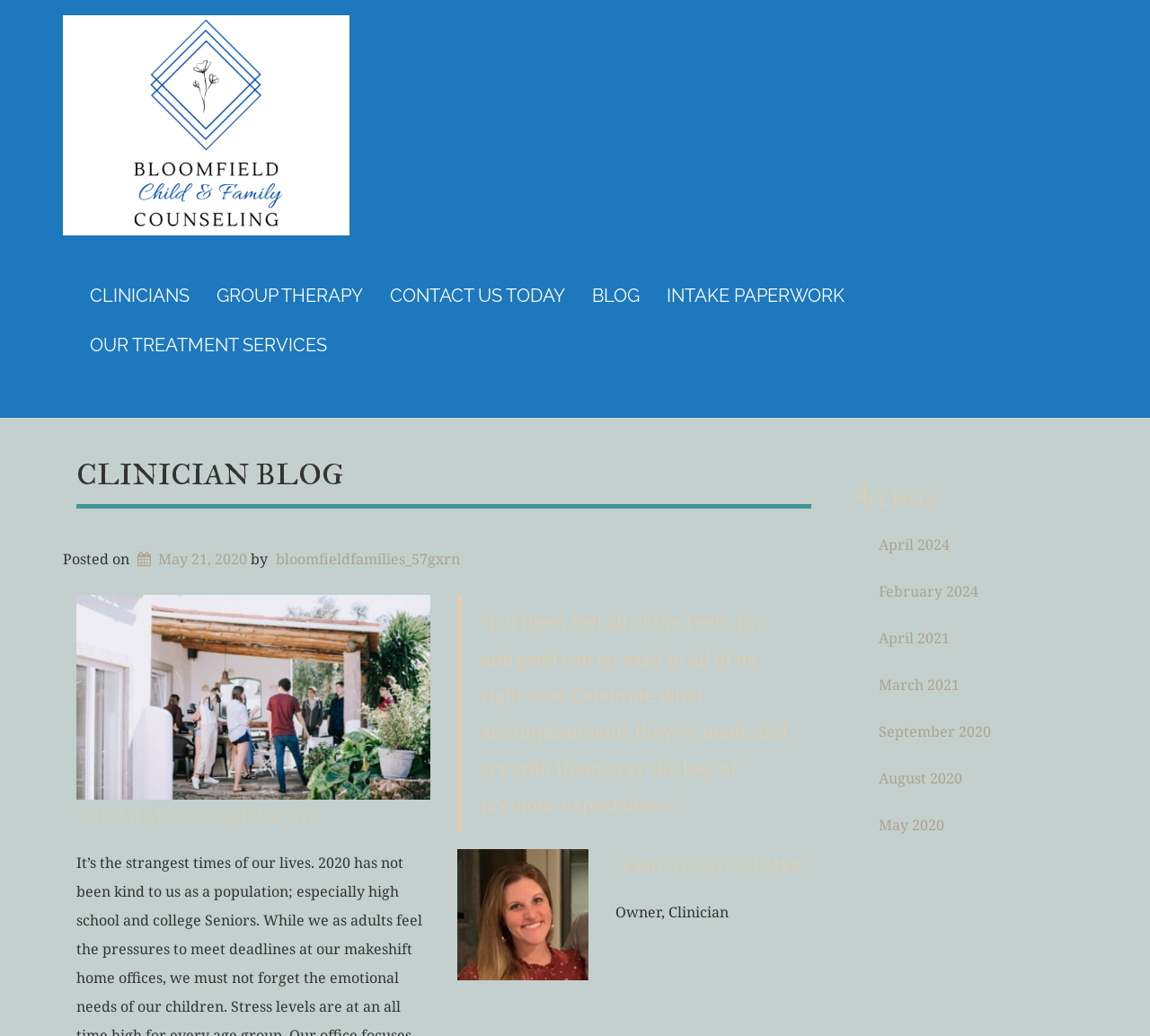Who is the author of the blog post?
Using the image as a reference, answer the question with a short word or phrase.

Jessica Cortez, LMSW